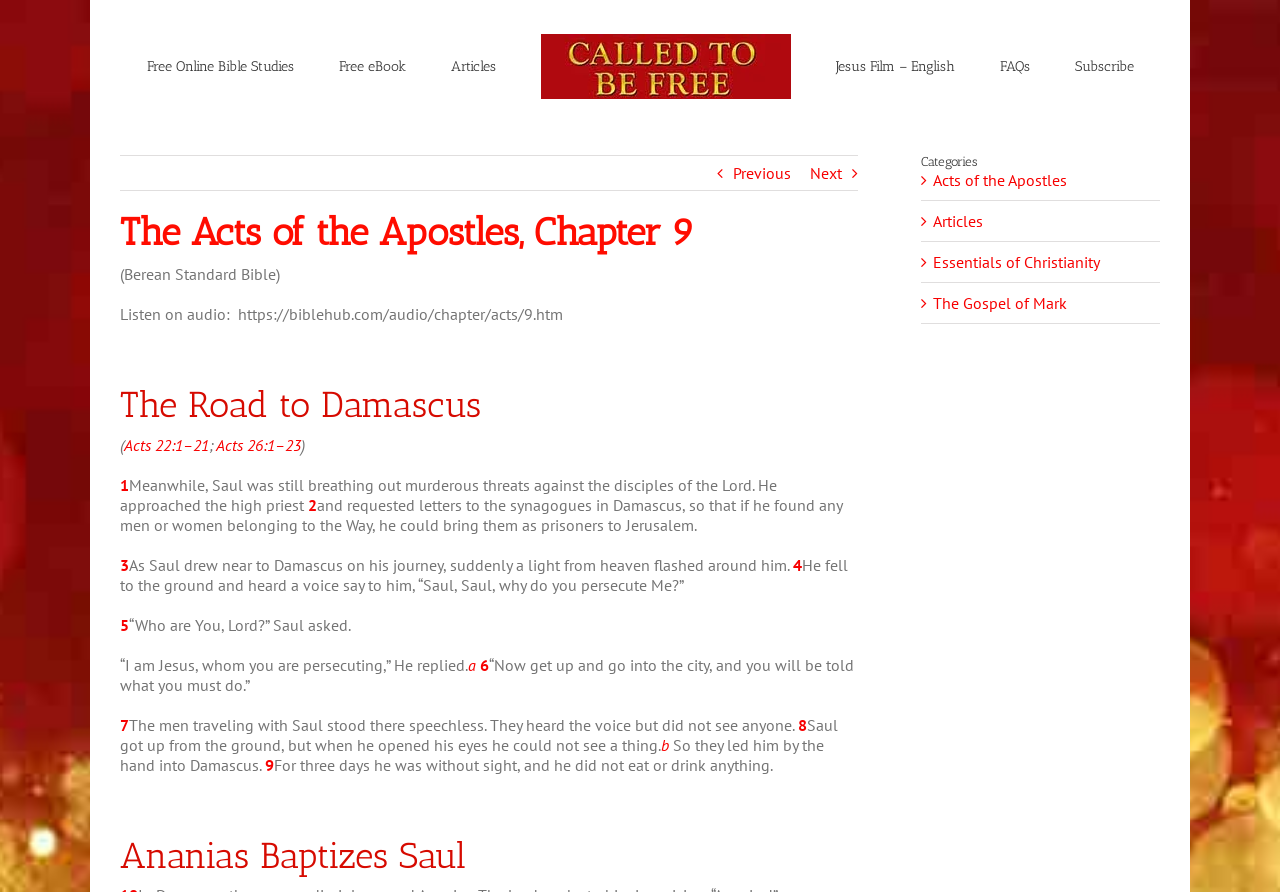Determine the bounding box coordinates of the clickable region to follow the instruction: "Click on 'Free Online Bible Studies'".

[0.114, 0.026, 0.229, 0.12]